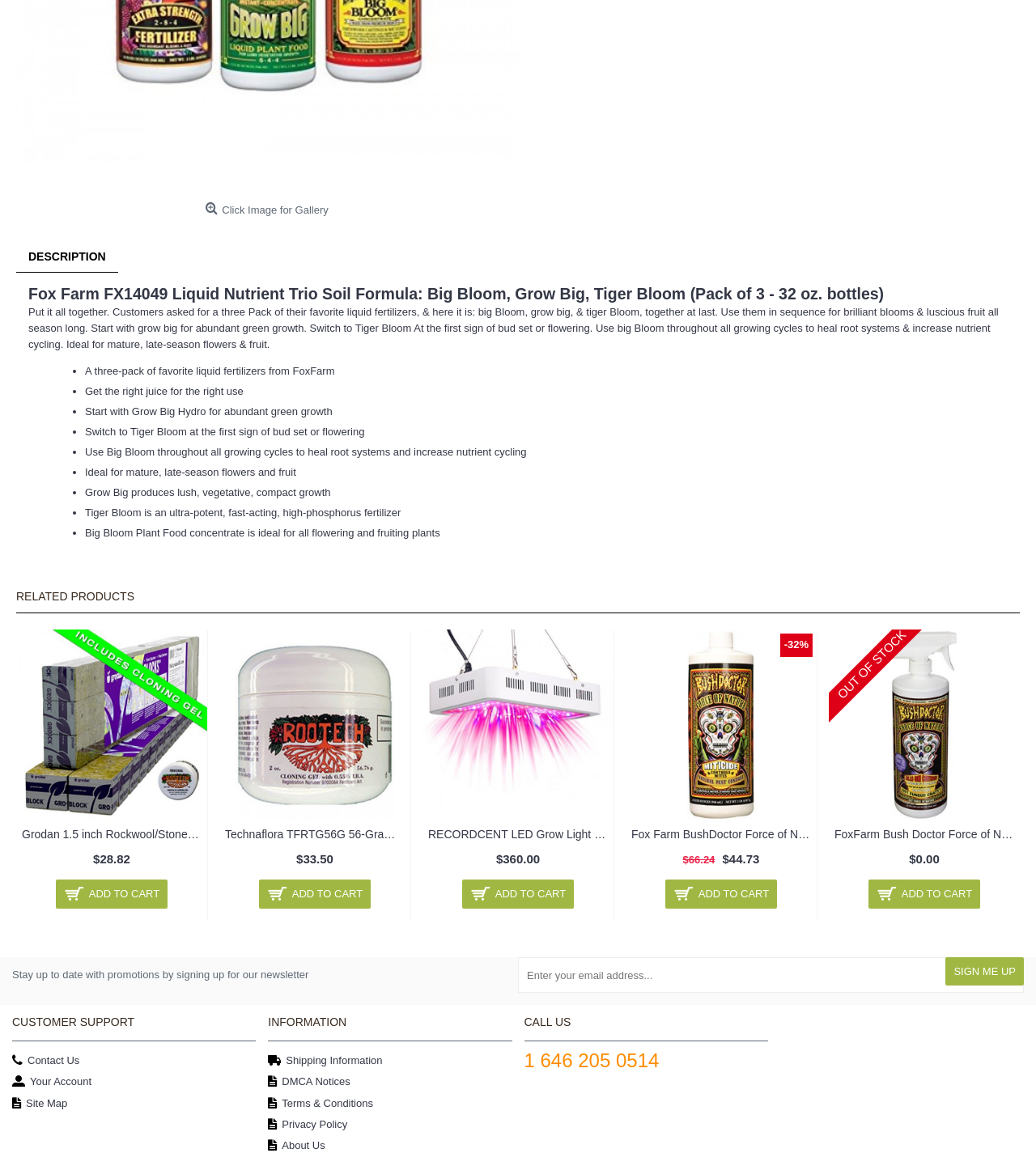Return the bounding box coordinates of the UI element that corresponds to this description: "parent_node: OUT OF STOCK". The coordinates must be given as four float numbers in the range of 0 and 1, [left, top, right, bottom].

[0.8, 0.538, 0.984, 0.701]